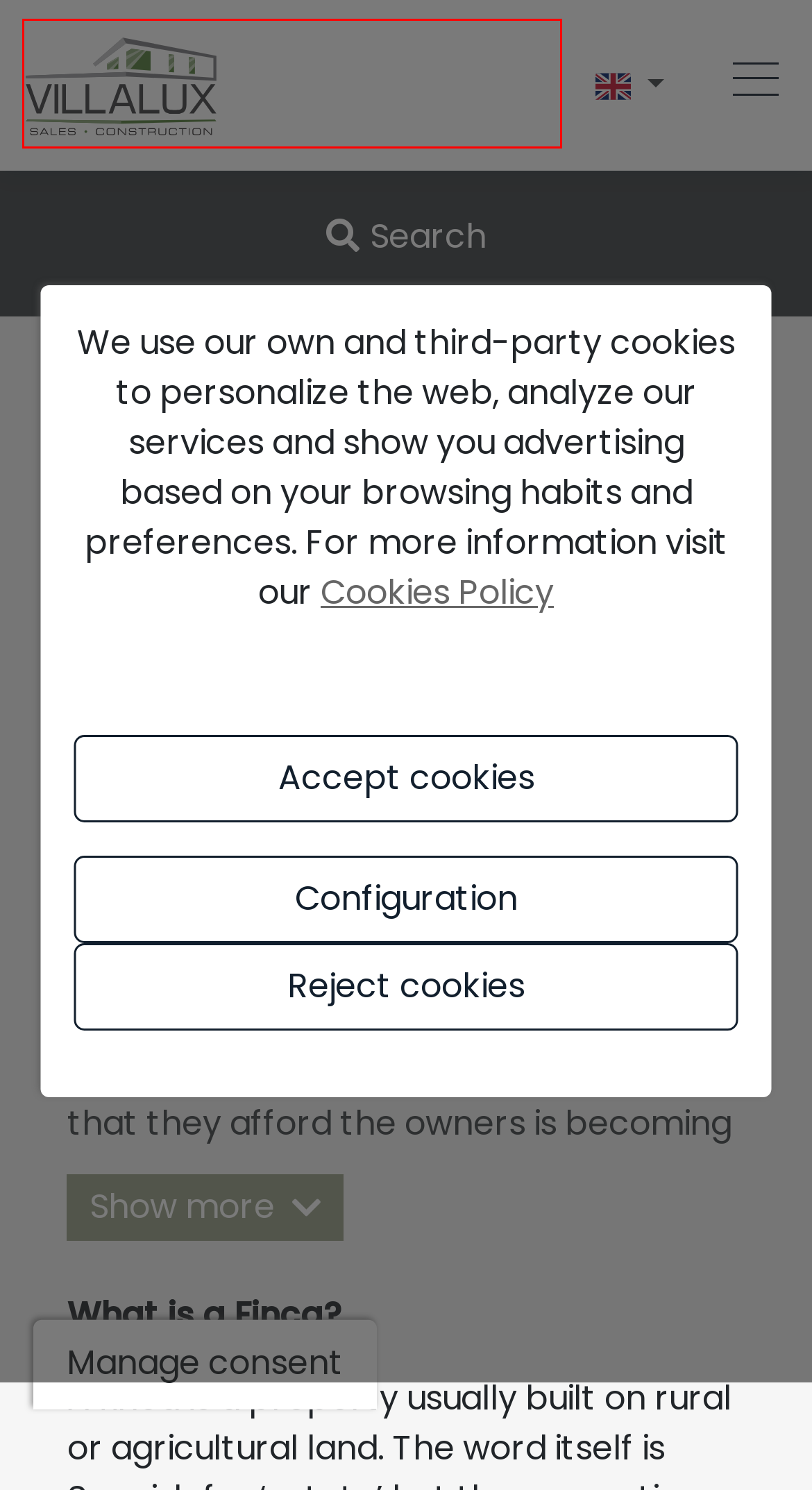You are presented with a screenshot of a webpage that includes a red bounding box around an element. Determine which webpage description best matches the page that results from clicking the element within the red bounding box. Here are the candidates:
A. Properties For Sale in La Corona | Villalux Estate Agents Javea
B. Property For Sale Under €400.000
C. Properties For Sale on the Montgo | Villalux Estate Agents in Javea
D. Properties For Sale in La Lluca Javea | Villalux Estate Agents Javea
E. Villalux: Your English-Speaking Estate Agency in Javea, Spain
F. Property For Sale in Costa Nova
G. Properties for Sale in Cap marti
H. Software Inmobiliario Sooprema

E